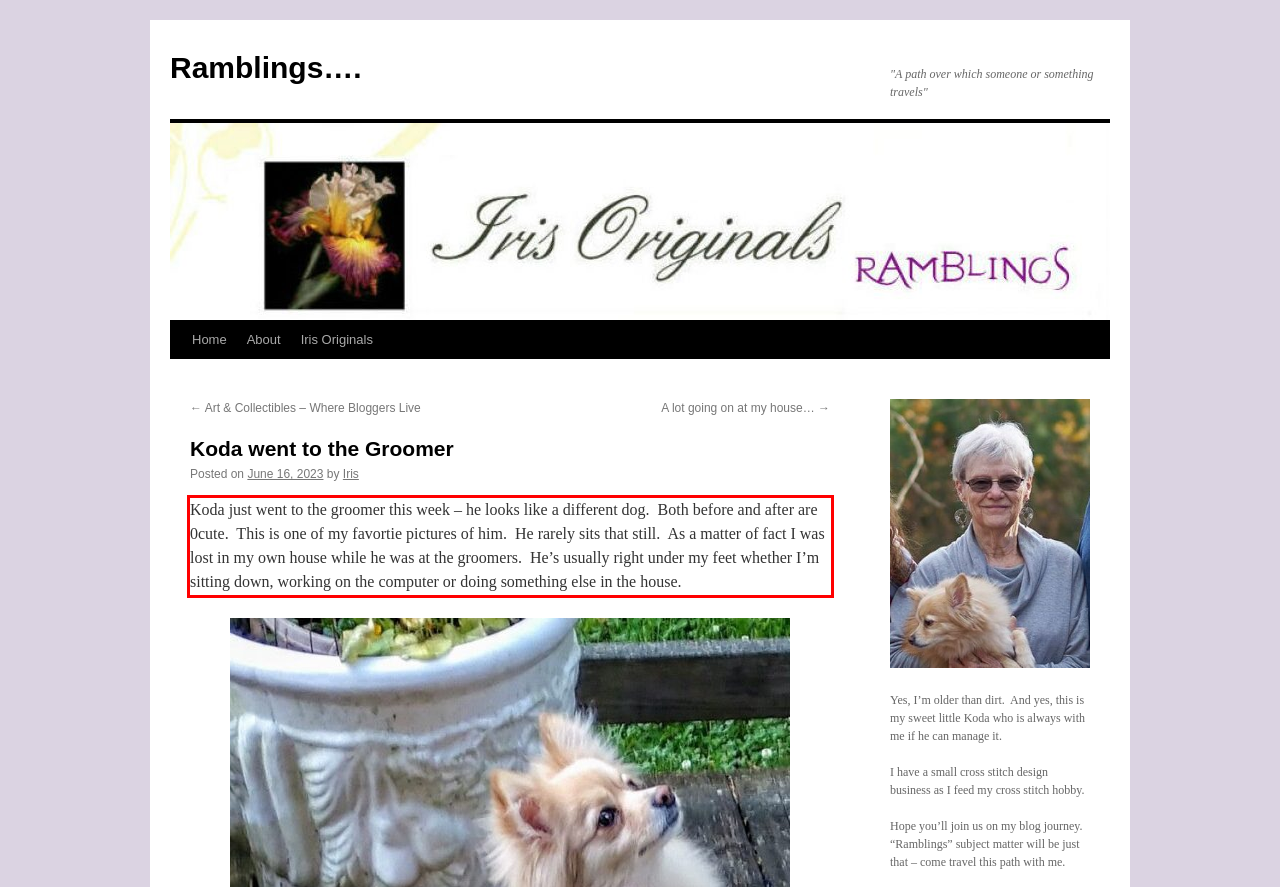Please perform OCR on the text within the red rectangle in the webpage screenshot and return the text content.

Koda just went to the groomer this week – he looks like a different dog. Both before and after are 0cute. This is one of my favortie pictures of him. He rarely sits that still. As a matter of fact I was lost in my own house while he was at the groomers. He’s usually right under my feet whether I’m sitting down, working on the computer or doing something else in the house.